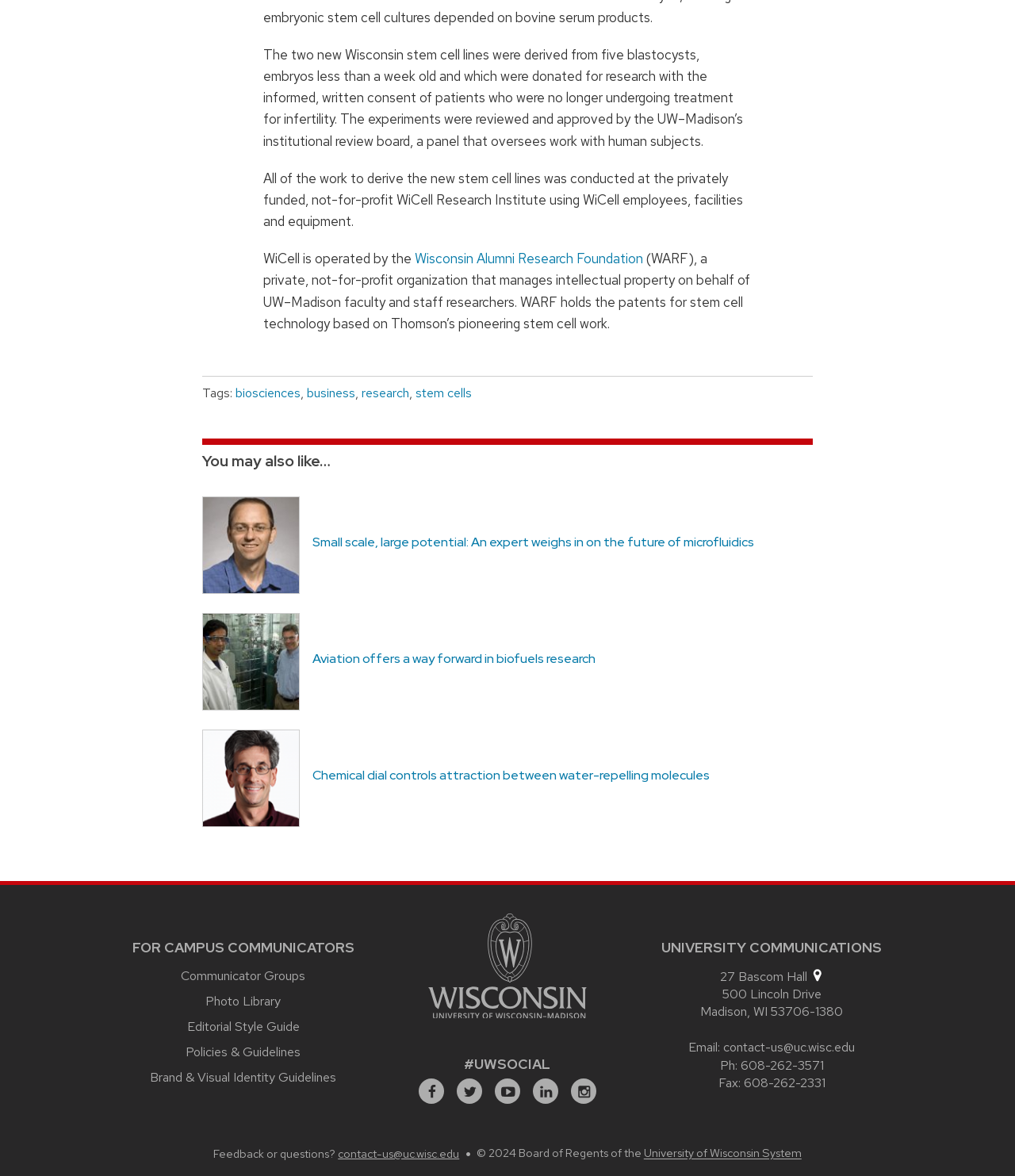Could you locate the bounding box coordinates for the section that should be clicked to accomplish this task: "Read the article 'Small scale, large potential: An expert weighs in on the future of microfluidics'".

[0.308, 0.454, 0.743, 0.468]